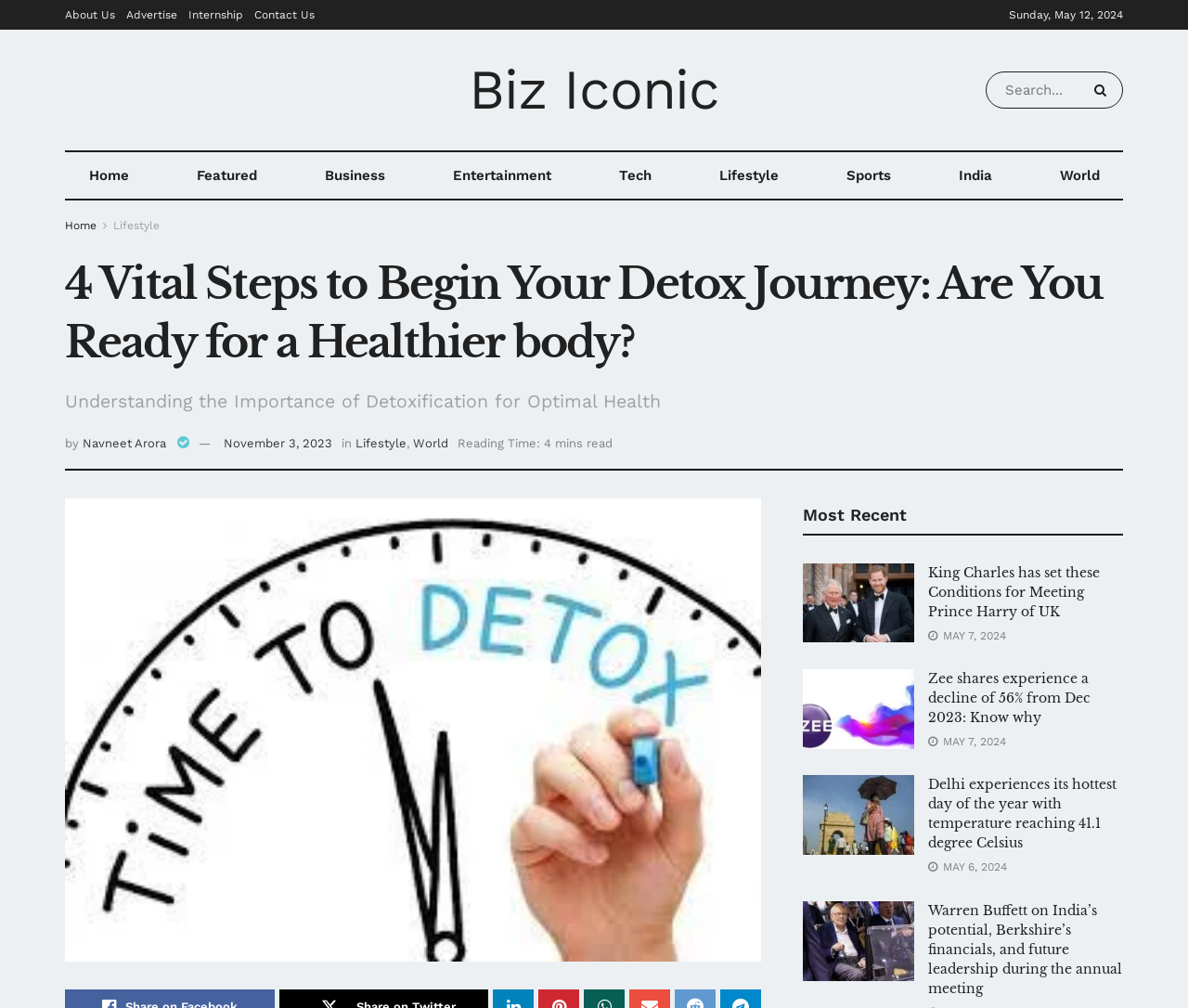Using the details from the image, please elaborate on the following question: What is the reading time of the article '4 Vital Steps to Begin Your Detox Journey: Are You Ready for a Healthier body?'?

The reading time is displayed in a static text element with the text 'Reading Time: 4 mins read' and bounding box coordinates [0.385, 0.433, 0.516, 0.447].